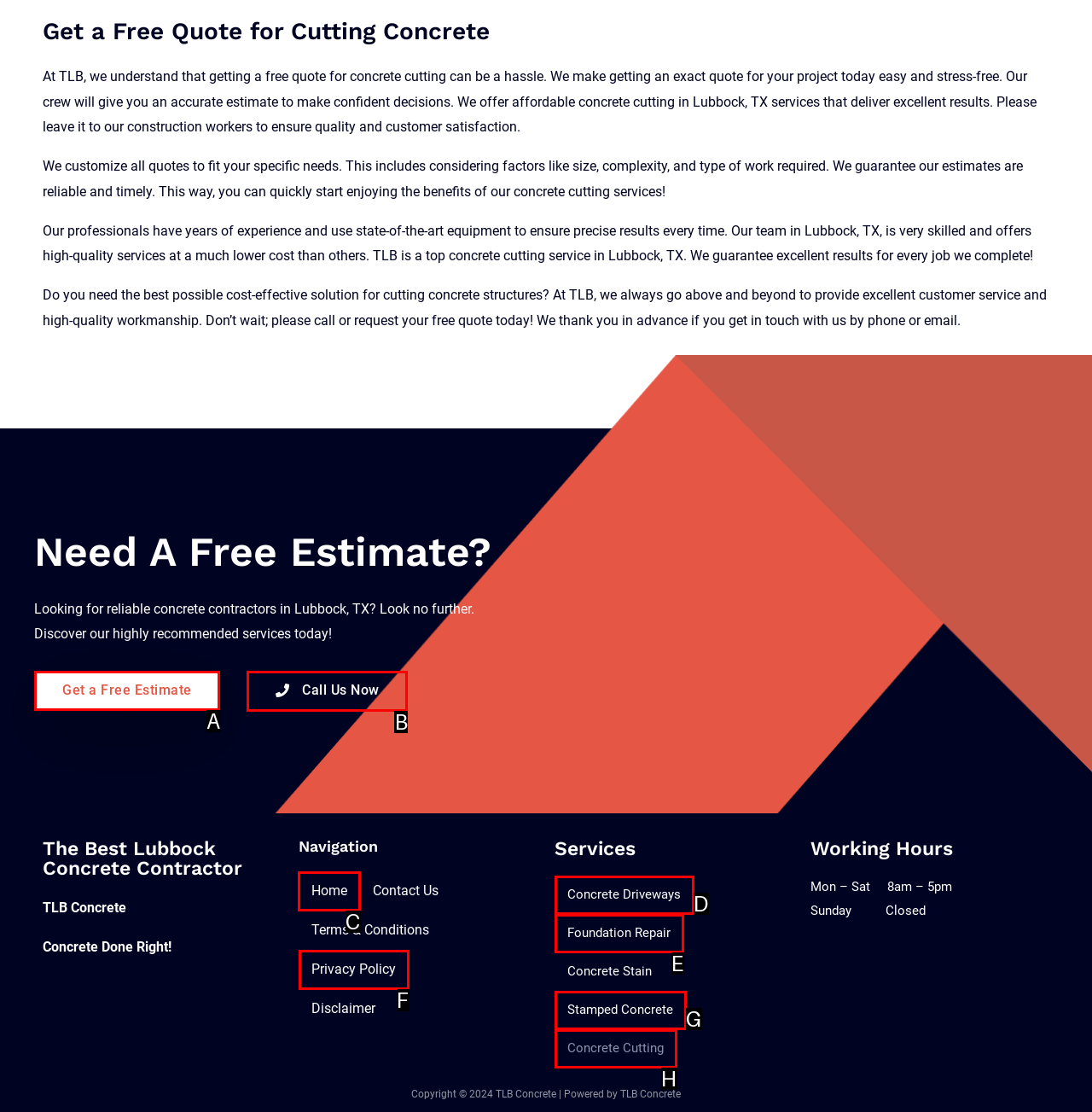Point out the specific HTML element to click to complete this task: Go to home page Reply with the letter of the chosen option.

C